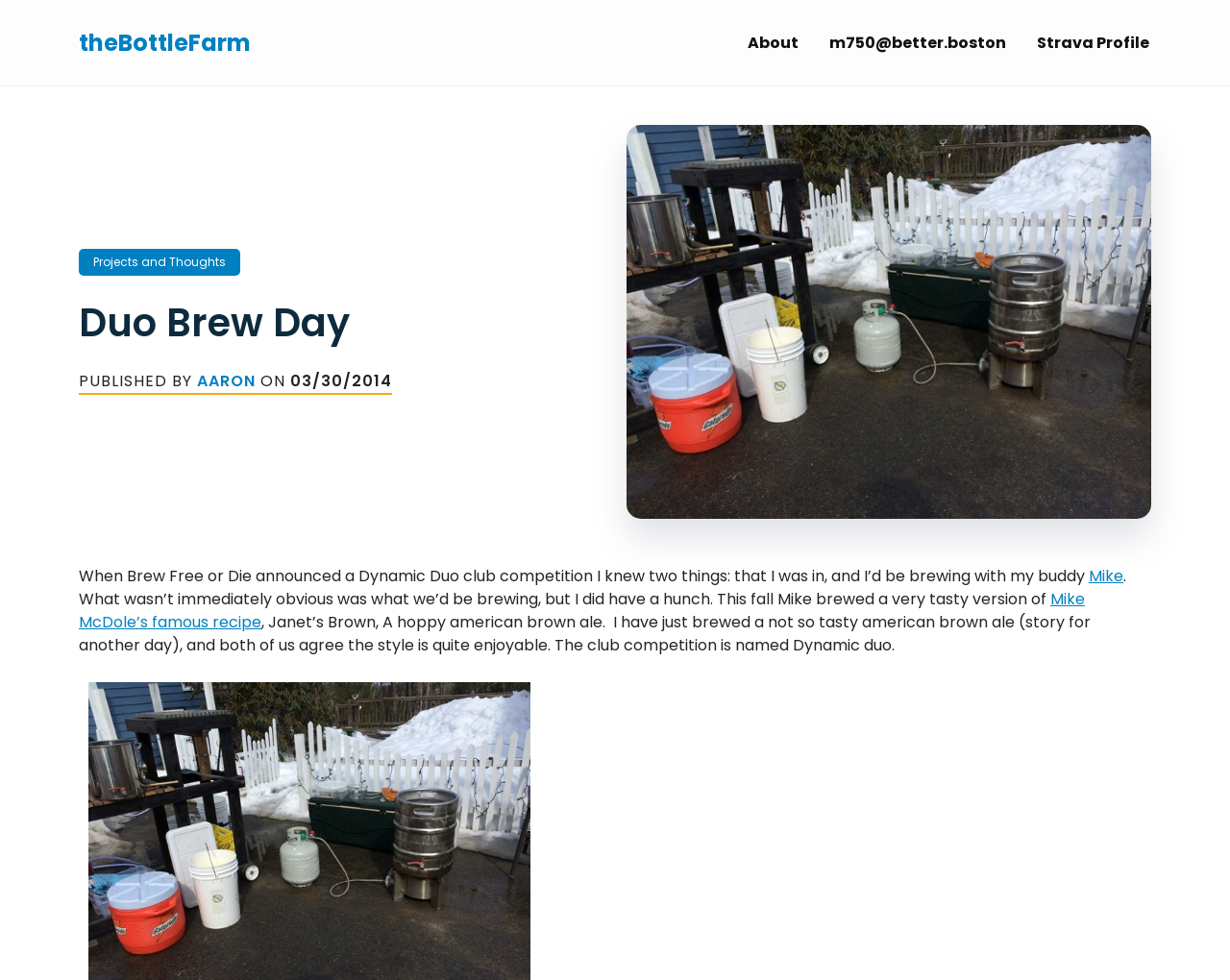Please determine the bounding box coordinates of the element to click in order to execute the following instruction: "learn more about Mike McDole’s famous recipe". The coordinates should be four float numbers between 0 and 1, specified as [left, top, right, bottom].

[0.064, 0.6, 0.882, 0.646]